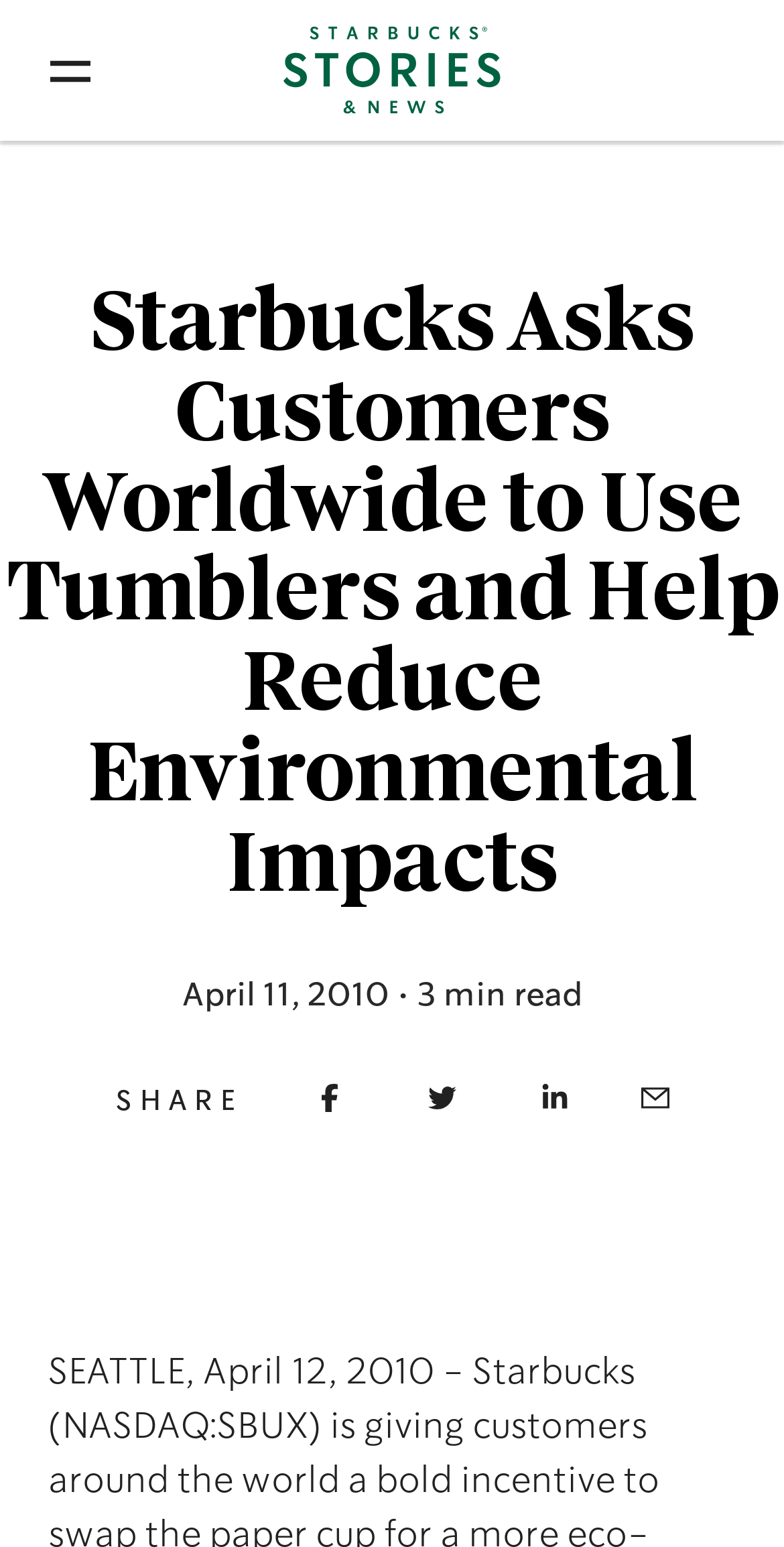Summarize the webpage with intricate details.

The webpage is about Starbucks' initiative to reduce environmental impacts by encouraging customers to use tumblers. At the top, there is a link to "Skip to content" and a button to toggle the primary menu. Below that, there is a link to "Starbucks News and Stories". 

The main content area has a header with the title "Starbucks Asks Customers Worldwide to Use Tumblers and Help Reduce Environmental Impacts" and a subheading with the date "April 11, 2010" and a reading time of "3 min read". 

To the right of the title, there are social media sharing buttons for Facebook, Twitter, and LinkedIn, each with an icon and a text description. Below the title, there is a region labeled "Share This Article" with another set of social media sharing buttons and a link to share via email. 

On the right side of the page, there is a thumbnail image related to the article, specifically about the first-ever Starbucks Promises Day.